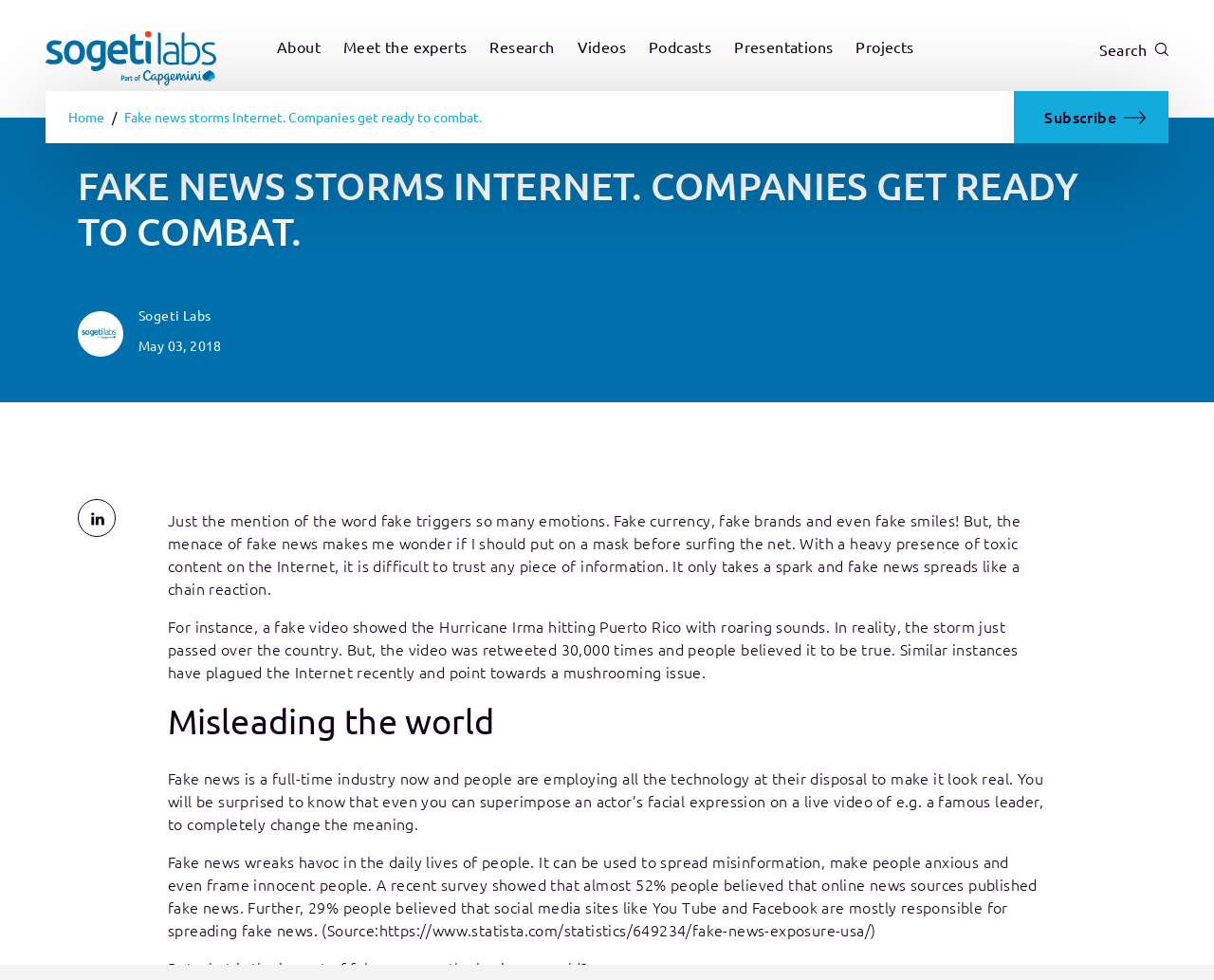Specify the bounding box coordinates of the region I need to click to perform the following instruction: "Go to the 'Meet the experts' page". The coordinates must be four float numbers in the range of 0 to 1, i.e., [left, top, right, bottom].

[0.283, 0.036, 0.385, 0.062]